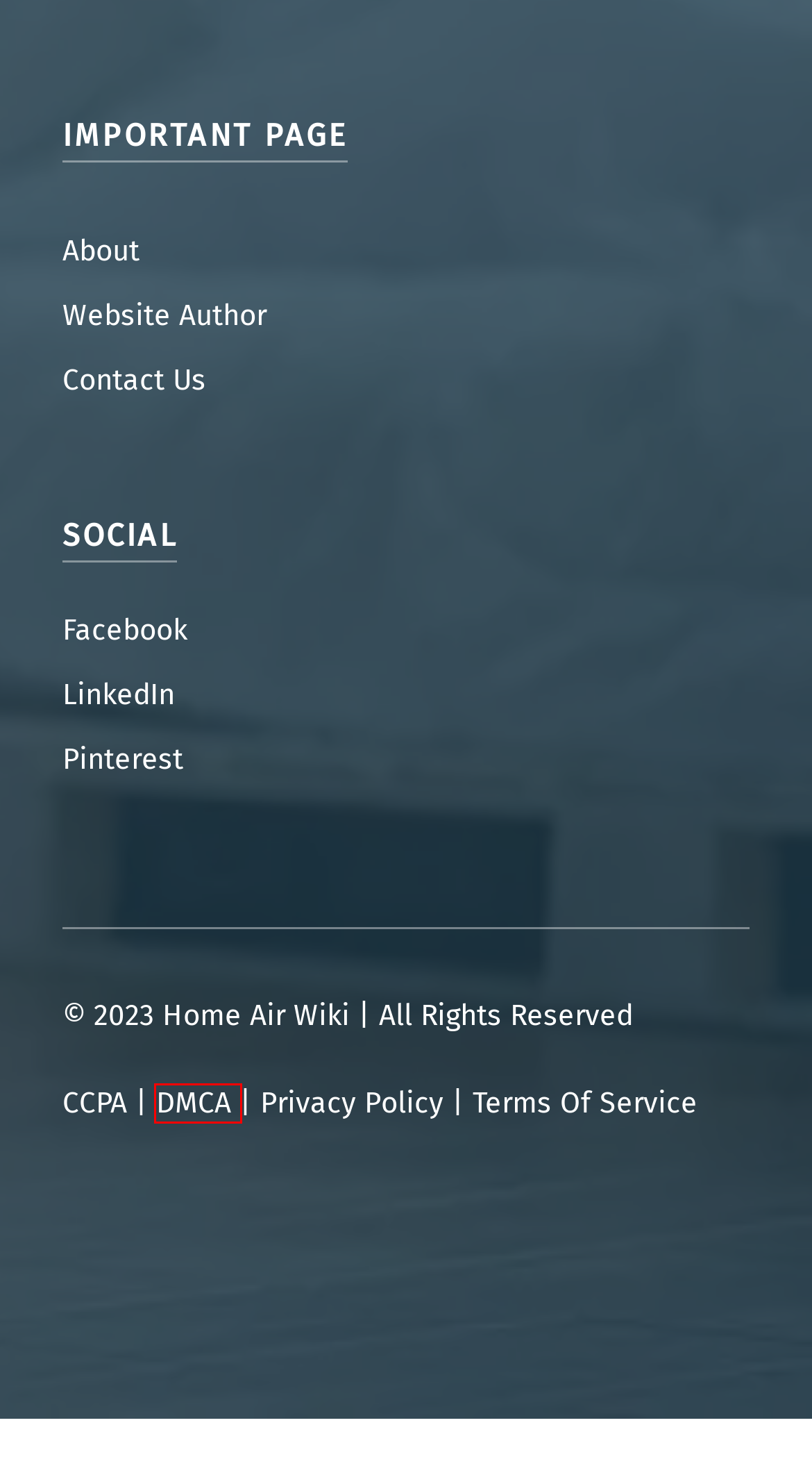Consider the screenshot of a webpage with a red bounding box around an element. Select the webpage description that best corresponds to the new page after clicking the element inside the red bounding box. Here are the candidates:
A. CONTACT US
B. TERMS OF USE
C. Mooka Air Purifier Reviews In 2021 – Top 3 Picks!
D. PRIVACY POLICY
E. WEBSITE AUTHOR
F. DMCA
G. CCPA
H. ABOUT US

F